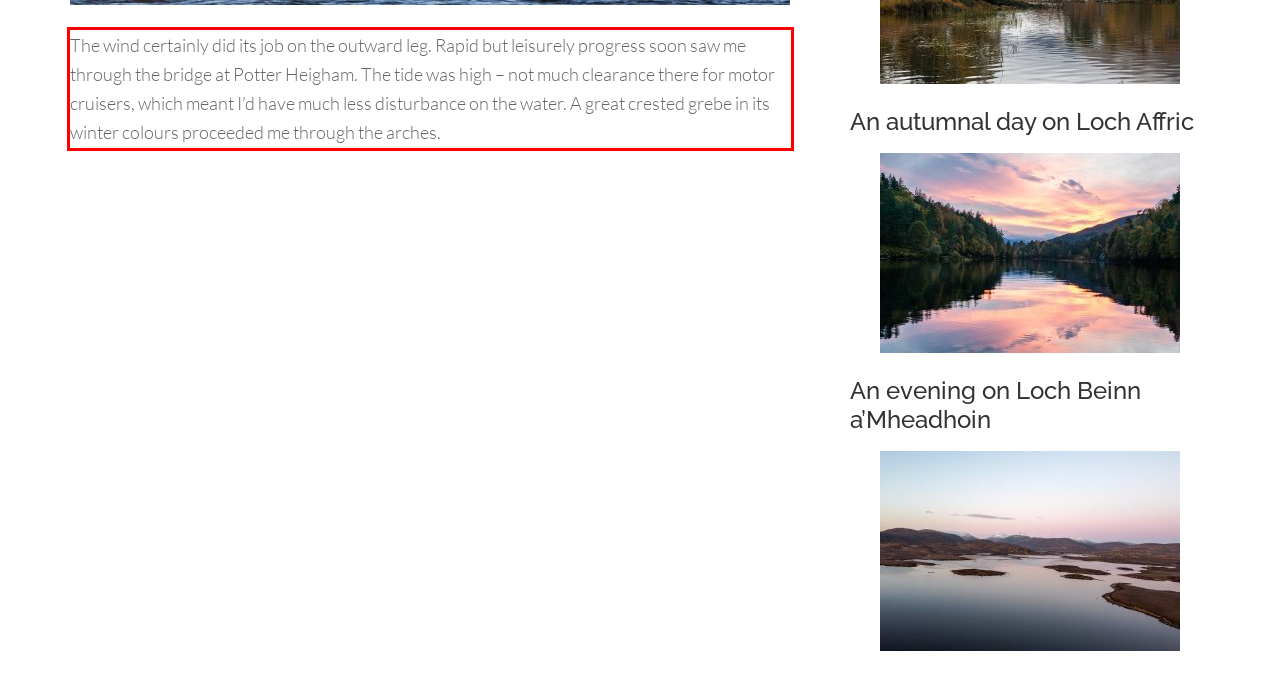From the screenshot of the webpage, locate the red bounding box and extract the text contained within that area.

The wind certainly did its job on the outward leg. Rapid but leisurely progress soon saw me through the bridge at Potter Heigham. The tide was high – not much clearance there for motor cruisers, which meant I’d have much less disturbance on the water. A great crested grebe in its winter colours proceeded me through the arches.